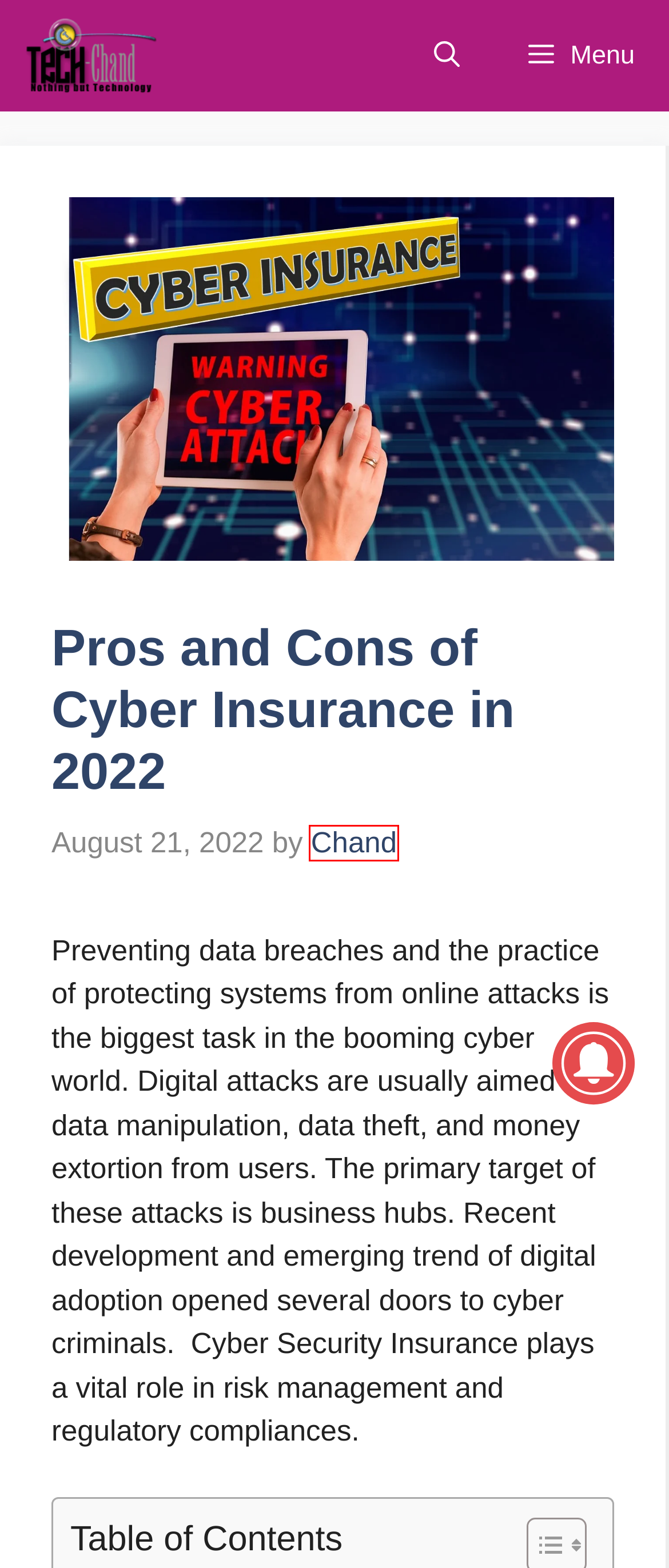Observe the webpage screenshot and focus on the red bounding box surrounding a UI element. Choose the most appropriate webpage description that corresponds to the new webpage after clicking the element in the bounding box. Here are the candidates:
A. What is AI Art? A Beginner's Guide - Tech Chand
B. Chand - Tech Chand
C. Privacy Policy - Tech Chand
D. Contact Us - Tech Chand
E. The Rise of AI Engineers: Unveiling Software 3.0 in Generative AI - Tech Chand
F. Desclaimer - Tech Chand
G. Artificial Intelligence Systems Net Zero Practices & Disaster Management
H. AI Regulations in Japan: A More Lenient Approach to Enhance Economic Growth - Tech Chand

B